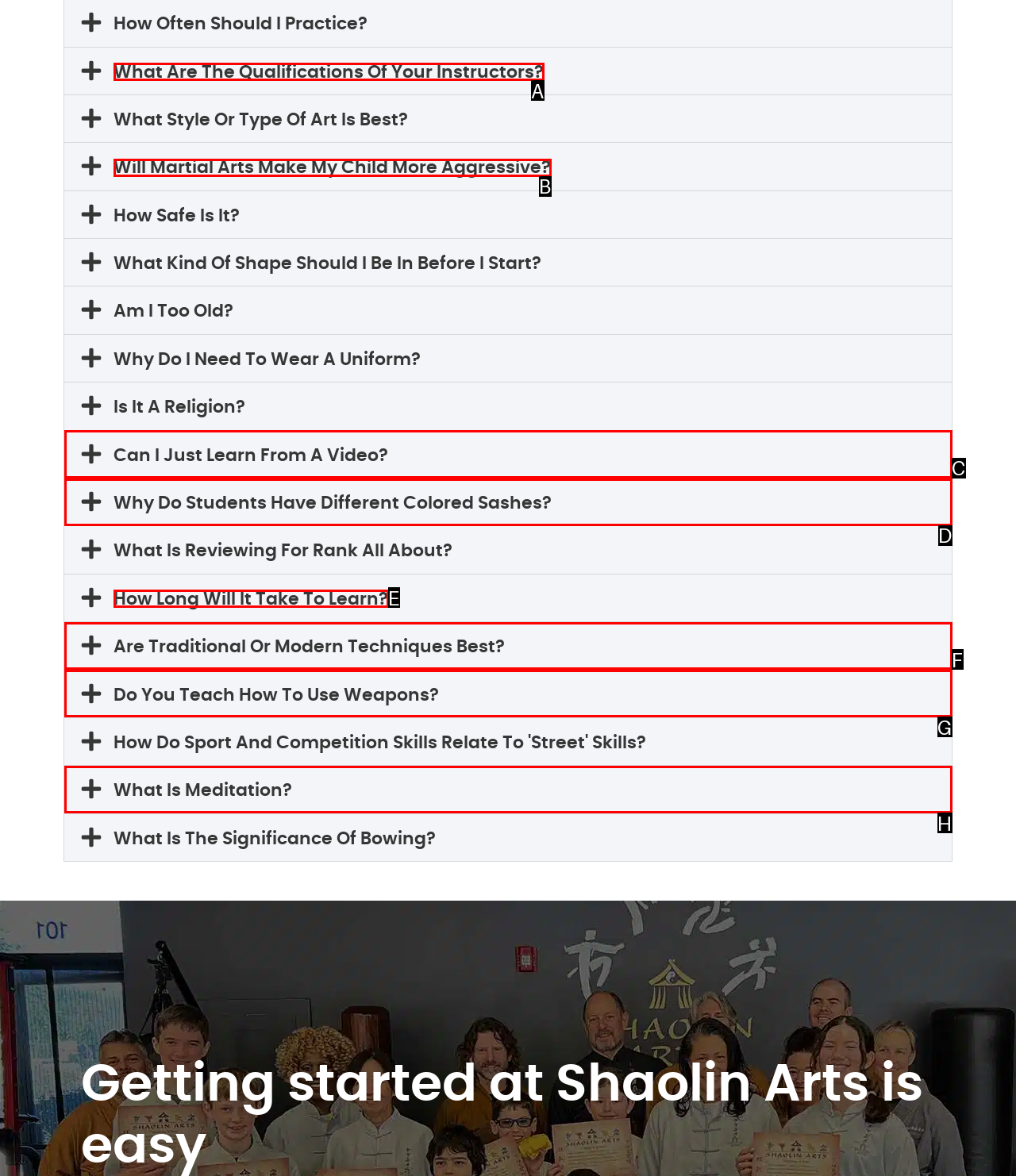Given the description: What is meditation?, select the HTML element that best matches it. Reply with the letter of your chosen option.

H